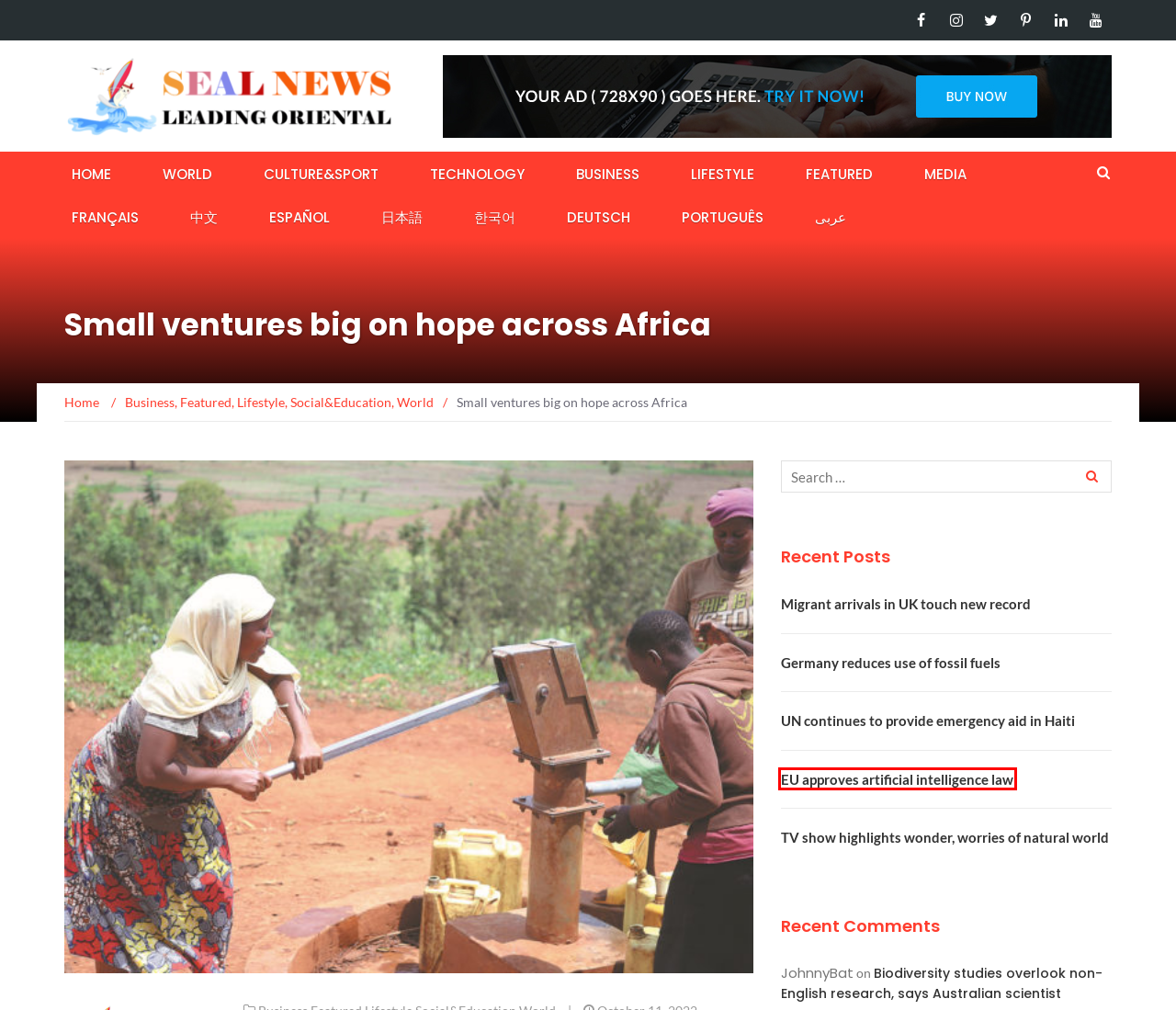You are presented with a screenshot of a webpage that includes a red bounding box around an element. Determine which webpage description best matches the page that results from clicking the element within the red bounding box. Here are the candidates:
A. Featured – Seal News LEADING ORIENTAL
B. 中文 – Seal News LEADING ORIENTAL
C. EU approves artificial intelligence law – Seal News LEADING ORIENTAL
D. Português – Seal News LEADING ORIENTAL
E. Social&Education – Seal News LEADING ORIENTAL
F. Español – Seal News LEADING ORIENTAL
G. Germany reduces use of fossil fuels – Seal News LEADING ORIENTAL
H. TV show highlights wonder, worries of natural world – Seal News LEADING ORIENTAL

C